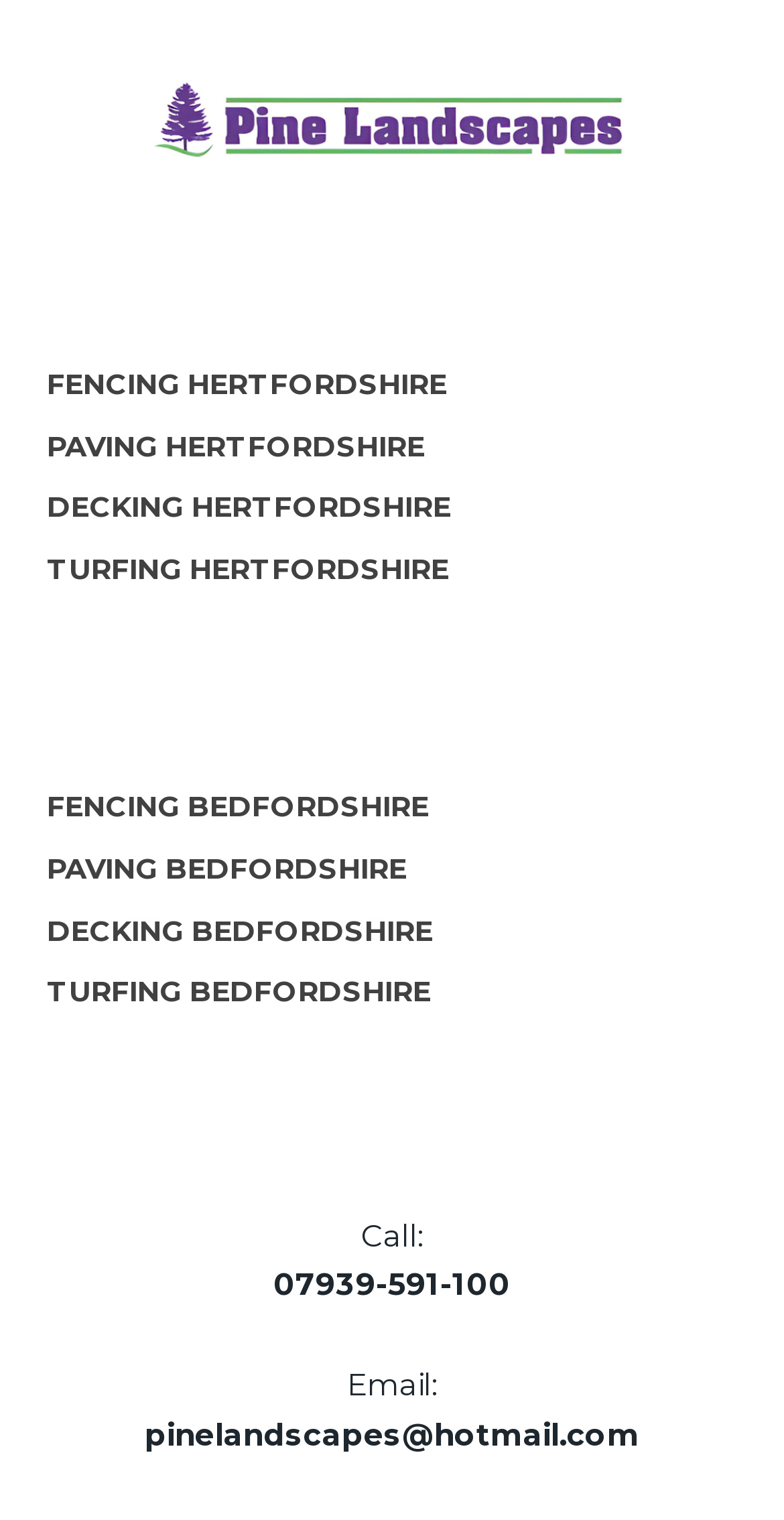What is the orientation of the menubar elements?
Please provide an in-depth and detailed response to the question.

I determined this by examining the menubar elements, which have an orientation attribute set to 'horizontal'.